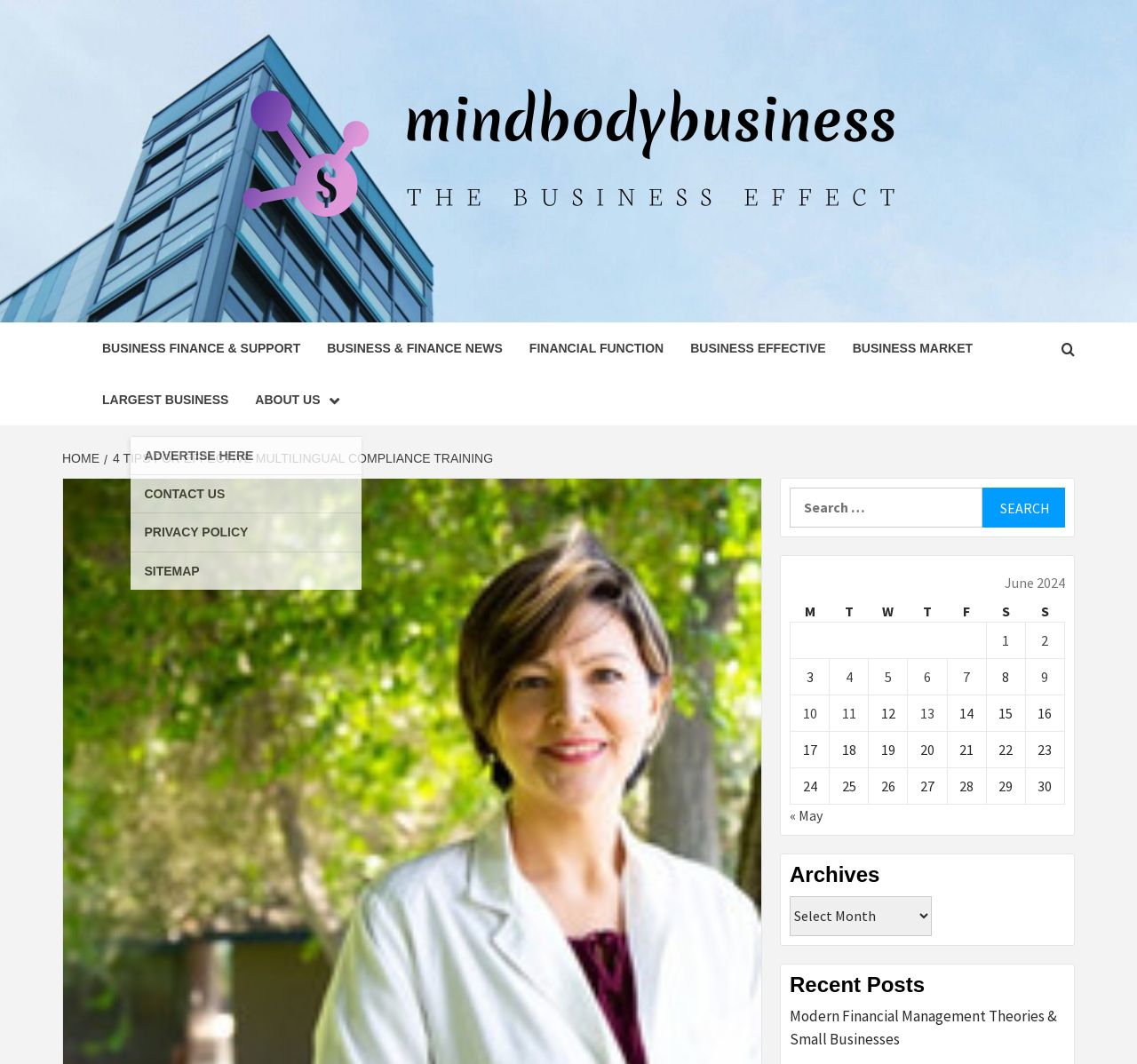Locate the bounding box coordinates of the element that should be clicked to fulfill the instruction: "Click on the business effective link".

[0.595, 0.303, 0.738, 0.352]